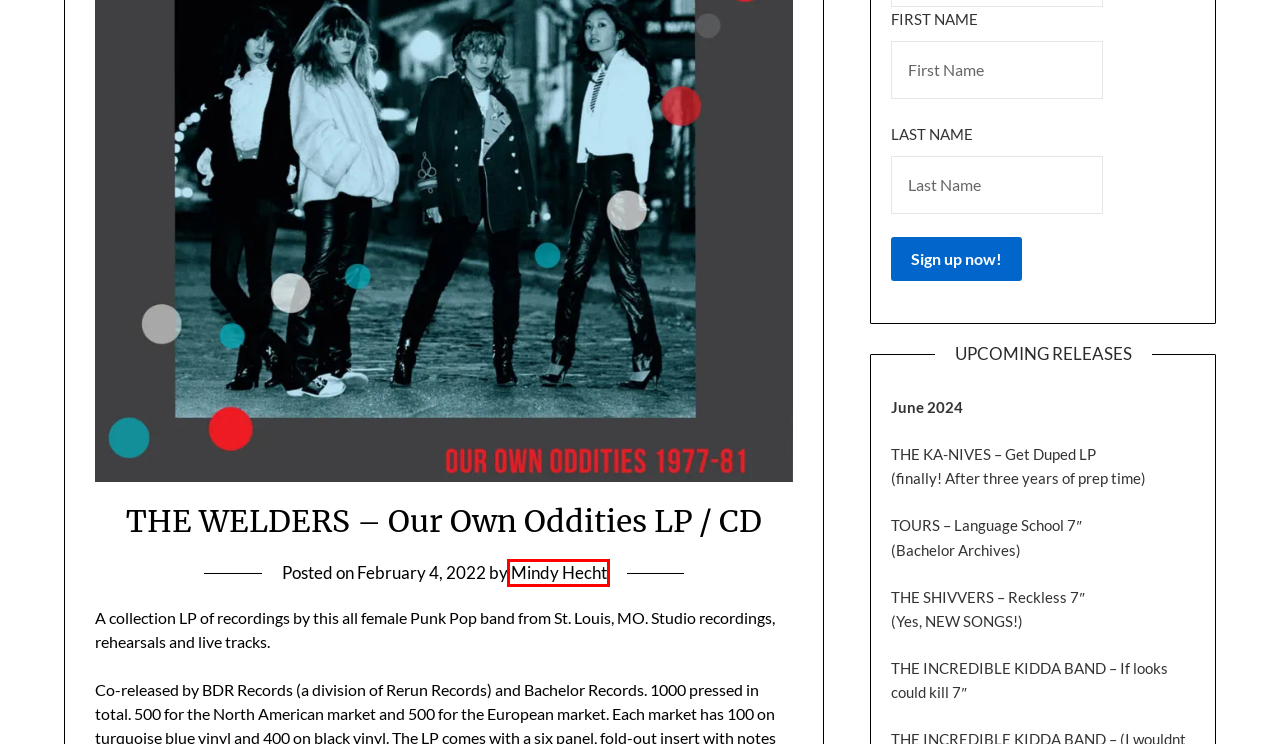Examine the screenshot of a webpage with a red bounding box around a specific UI element. Identify which webpage description best matches the new webpage that appears after clicking the element in the red bounding box. Here are the candidates:
A. TRALALA - Das Mädchen mit den roten Haaren 7"
B. Mindy Hecht – Bachelor Records
C. TOUR DATES – Bachelor Records
D. Contact – Bachelor Records
E. RELEASES – Bachelor Records
F. SHIVVERS, THE - s/t LP
G. PersonalBlogily | Premium WordPress Theme
H. About – Bachelor Records

B